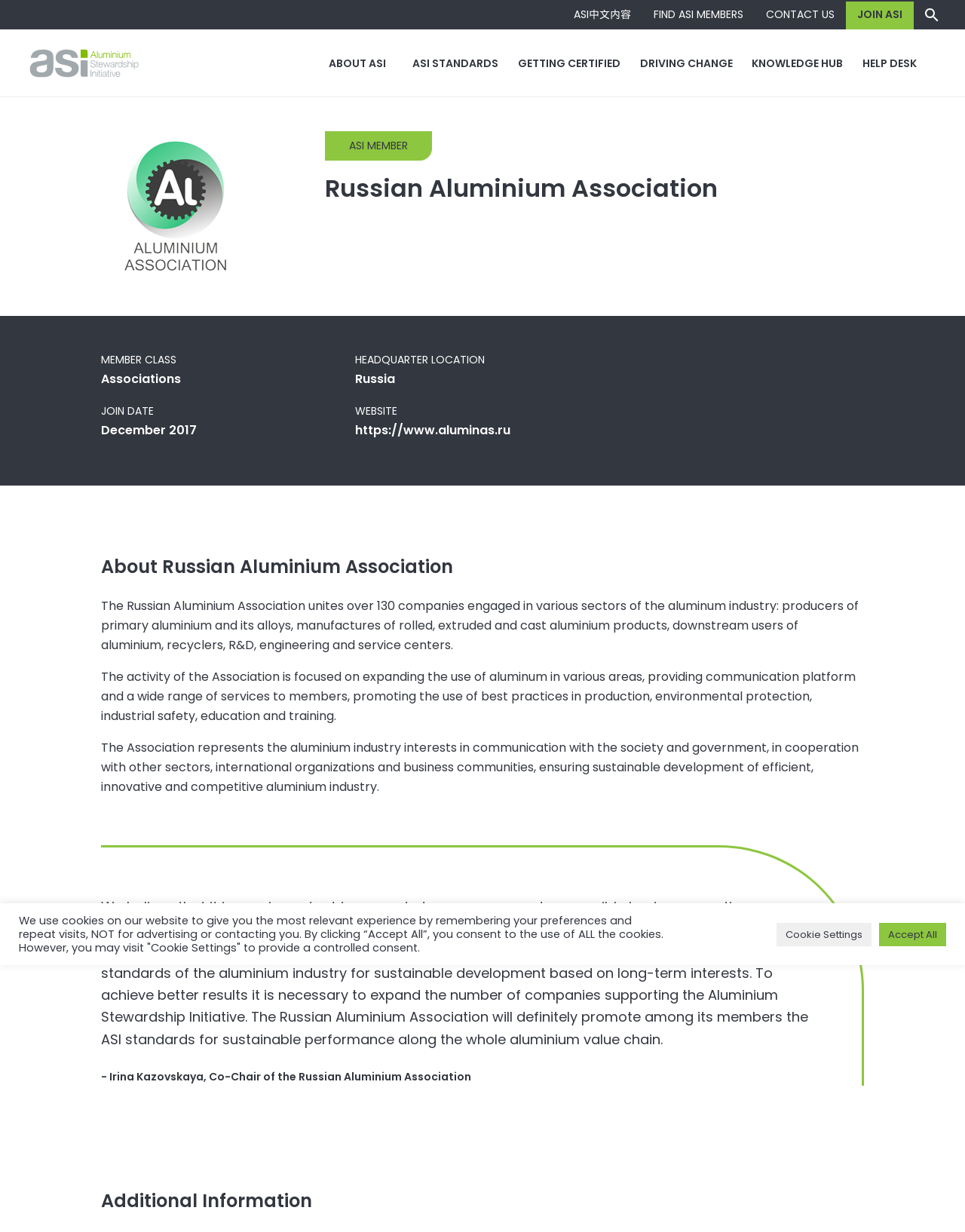Offer an extensive depiction of the webpage and its key elements.

The webpage is about the Russian Aluminium Association, a member of the Aluminium Stewardship Initiative (ASI). At the top, there are five links: "ASI中文内容", "FIND ASI MEMBERS", "CONTACT US", "JOIN ASI", and an empty link. Below these links, there is a logo of ASI and a Russian Aluminium Association logo.

On the left side, there is a menu with links to "ABOUT ASI", "ASI STANDARDS", "GETTING CERTIFIED", "DRIVING CHANGE", "KNOWLEDGE HUB", and "HELP DESK". Next to the menu, there is a section about the Russian Aluminium Association, which includes a heading, a logo, and some text describing the association. The text explains that the association unites over 130 companies engaged in various sectors of the aluminum industry and focuses on expanding the use of aluminum, providing services to members, and promoting sustainable development.

Below this section, there is a blockquote with a quote from Irina Kazovskaya, Co-Chair of the Russian Aluminium Association, discussing the importance of promoting transparency and responsible business practices in the aluminum industry.

At the bottom of the page, there is a section about cookies, which explains how the website uses cookies and provides options to accept or customize cookie settings.

There are a total of 7 images on the page, including logos and icons. There are also 14 links, 11 headings, and 14 blocks of static text.